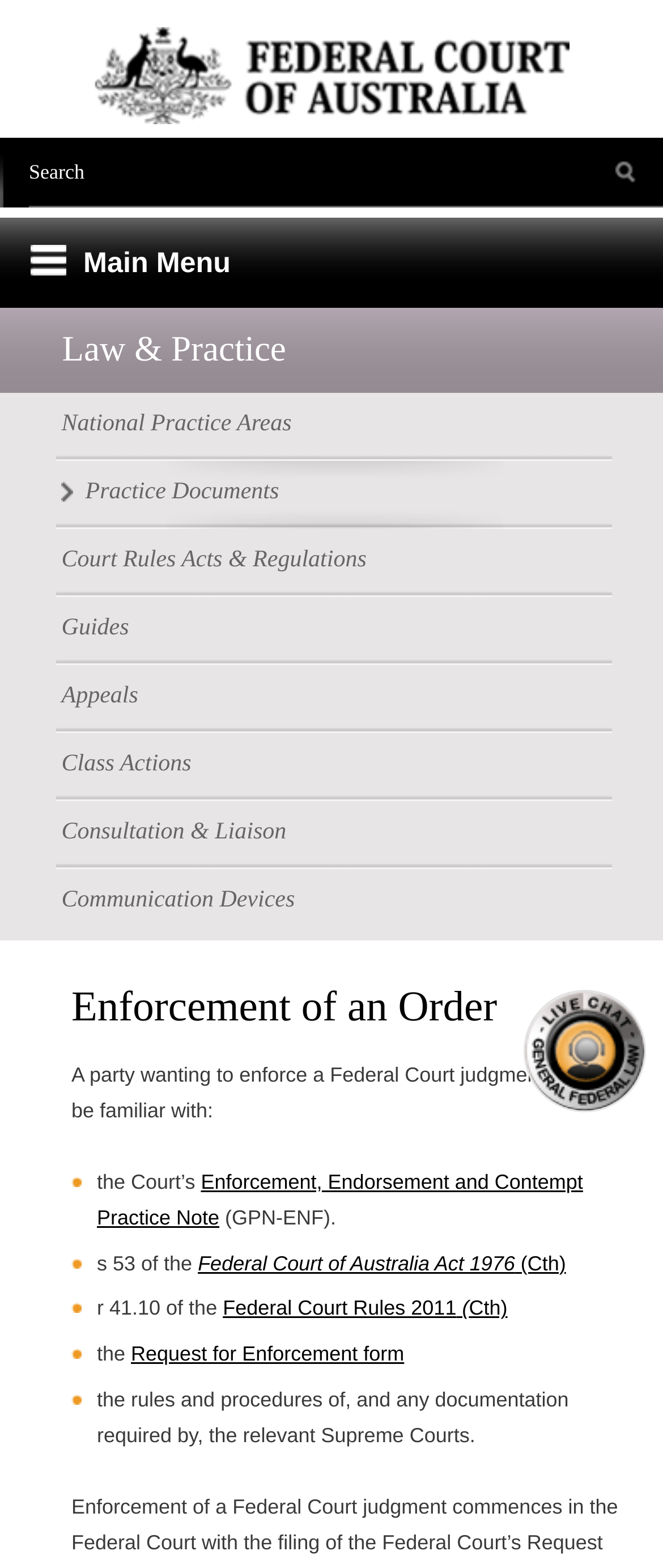Determine the bounding box coordinates for the area that should be clicked to carry out the following instruction: "Search for a term".

[0.044, 0.088, 0.885, 0.131]